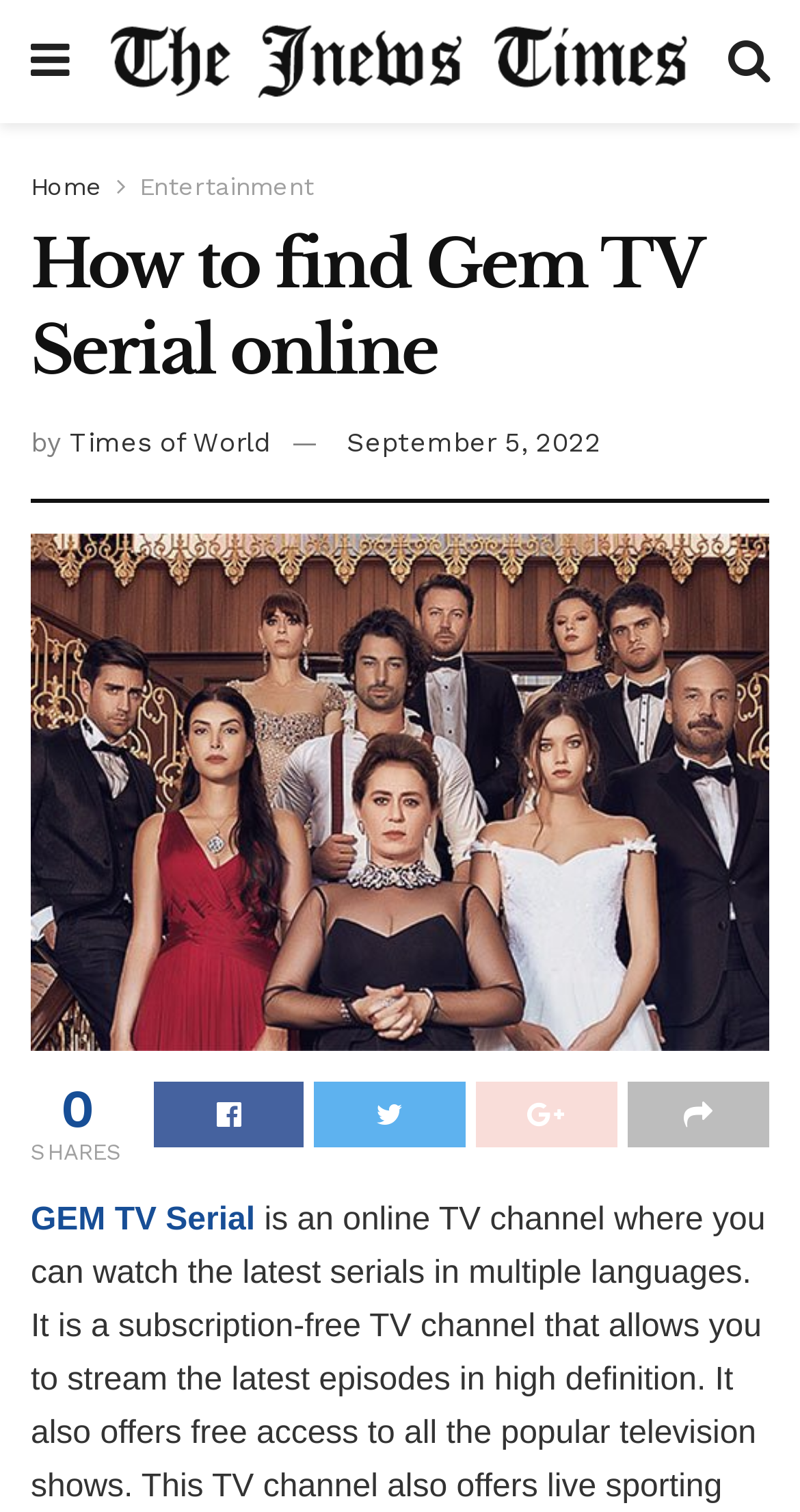Identify the bounding box coordinates for the UI element described by the following text: "alt="My Blog"". Provide the coordinates as four float numbers between 0 and 1, in the format [left, top, right, bottom].

[0.138, 0.017, 0.859, 0.065]